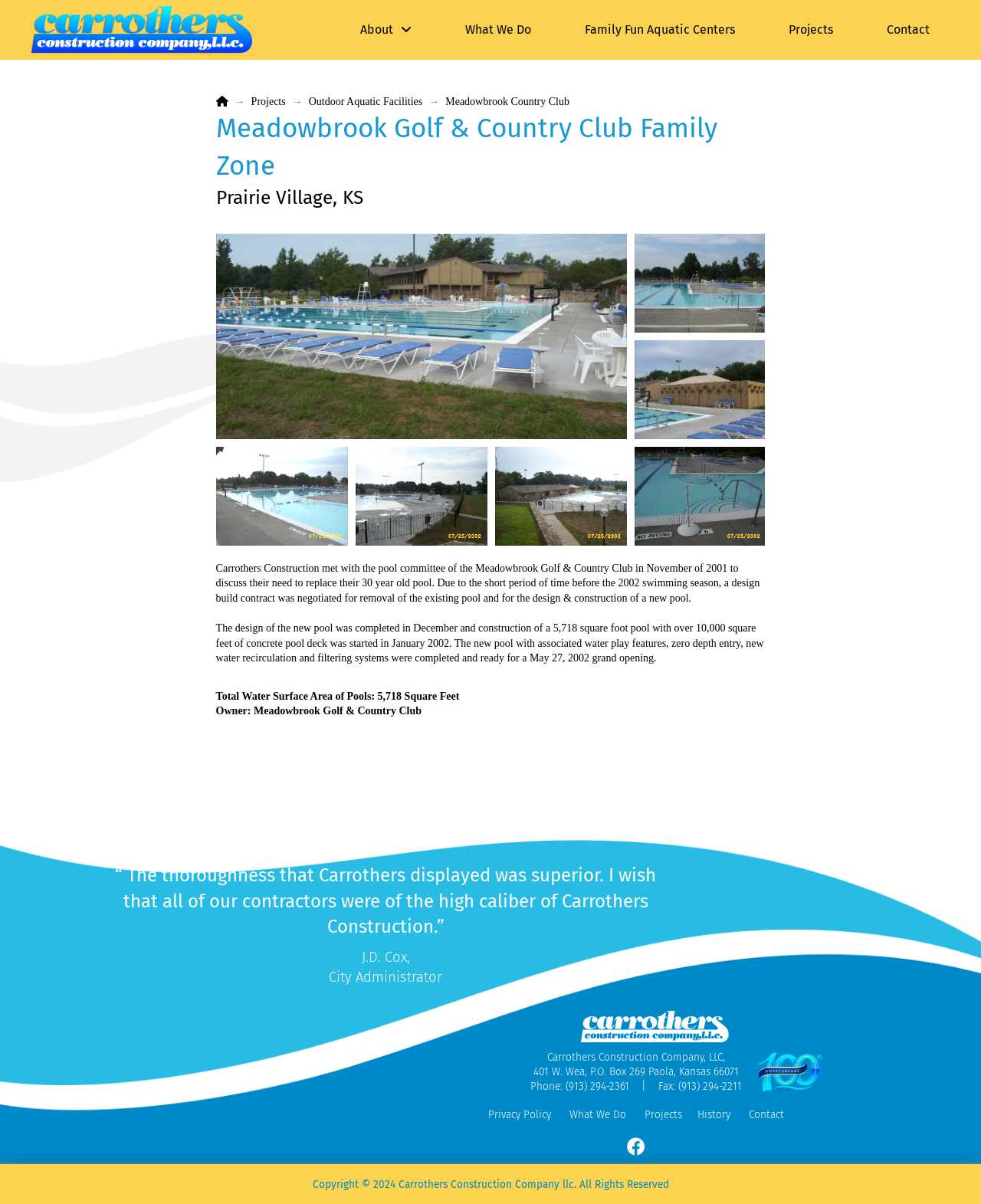Extract the main title from the webpage and generate its text.

Meadowbrook Golf & Country Club Family Zone